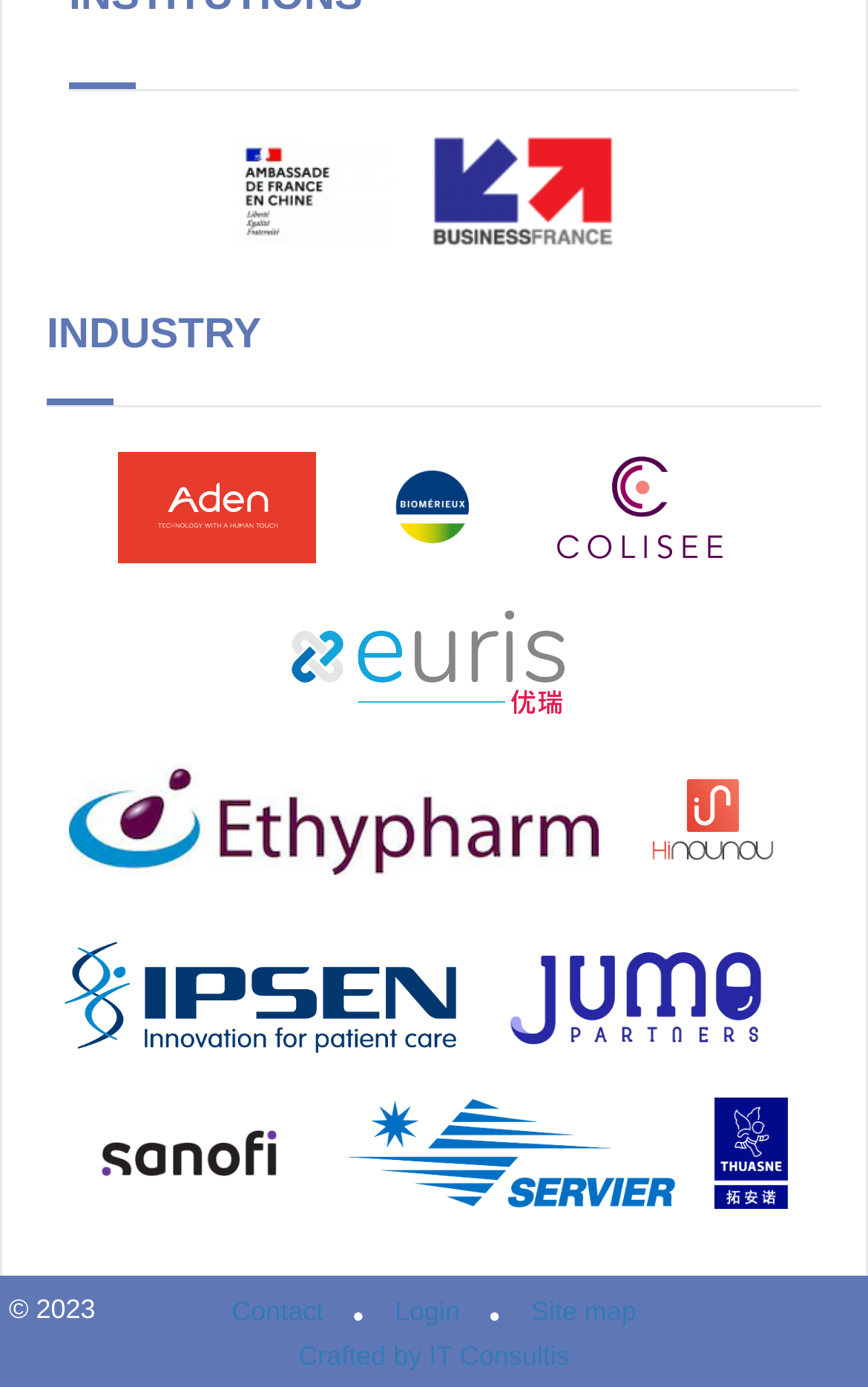Identify the bounding box coordinates of the clickable region required to complete the instruction: "Go to Contact". The coordinates should be given as four float numbers within the range of 0 and 1, i.e., [left, top, right, bottom].

[0.267, 0.934, 0.373, 0.957]